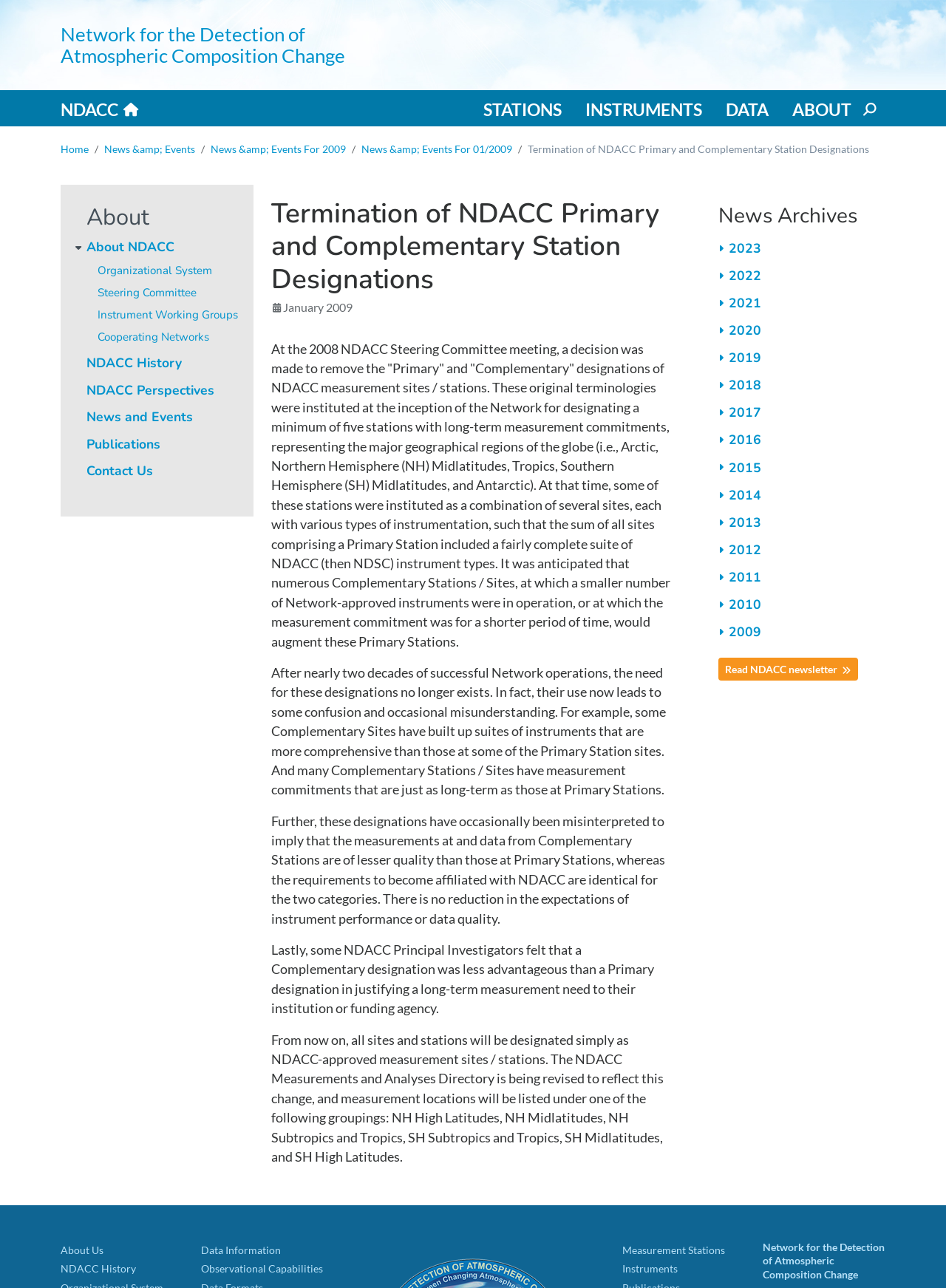What is the main topic of this webpage?
Based on the content of the image, thoroughly explain and answer the question.

Based on the webpage content, I can see that the main topic is about the termination of NDACC Primary and Complementary Station Designations, which is indicated by the heading 'Termination of NDACC Primary and Complementary Station Designations' and the article content that explains the decision to remove these designations.